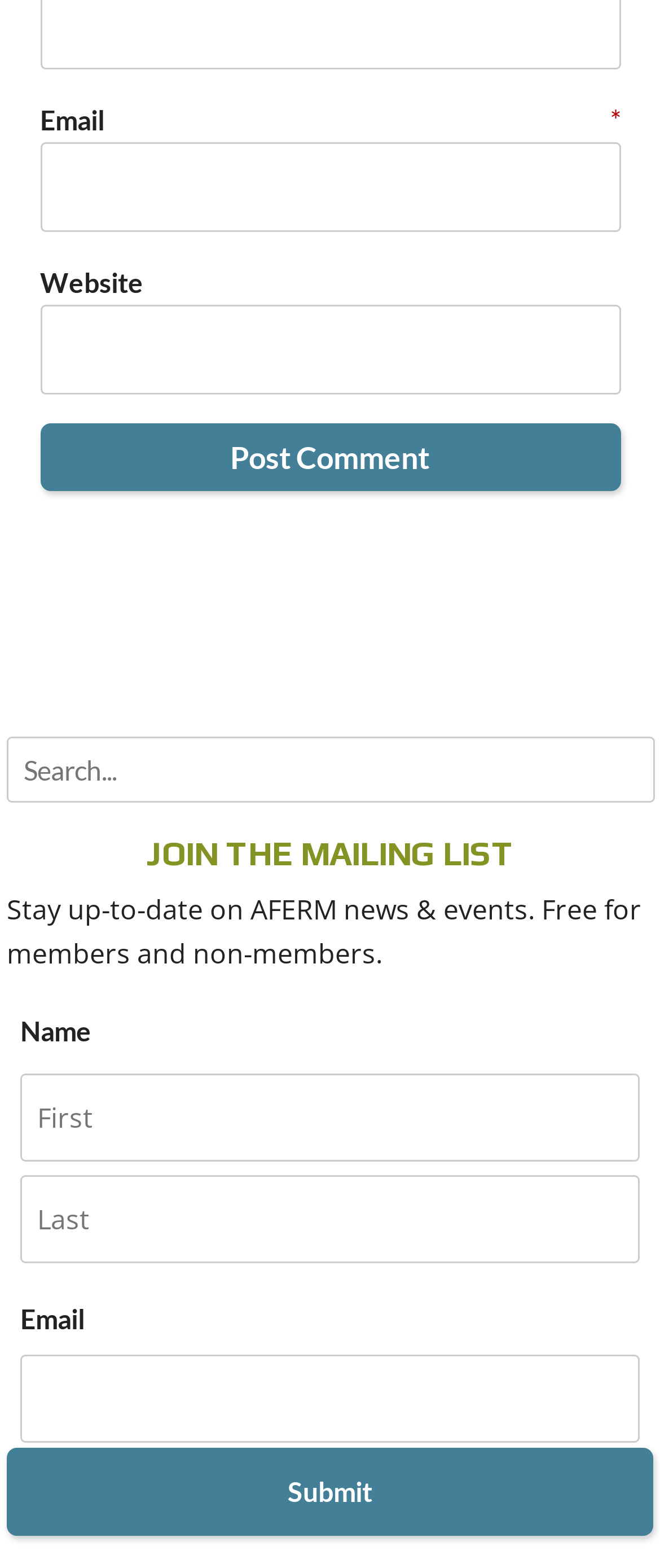What is the purpose of the 'Post Comment' button?
Using the screenshot, give a one-word or short phrase answer.

To post a comment